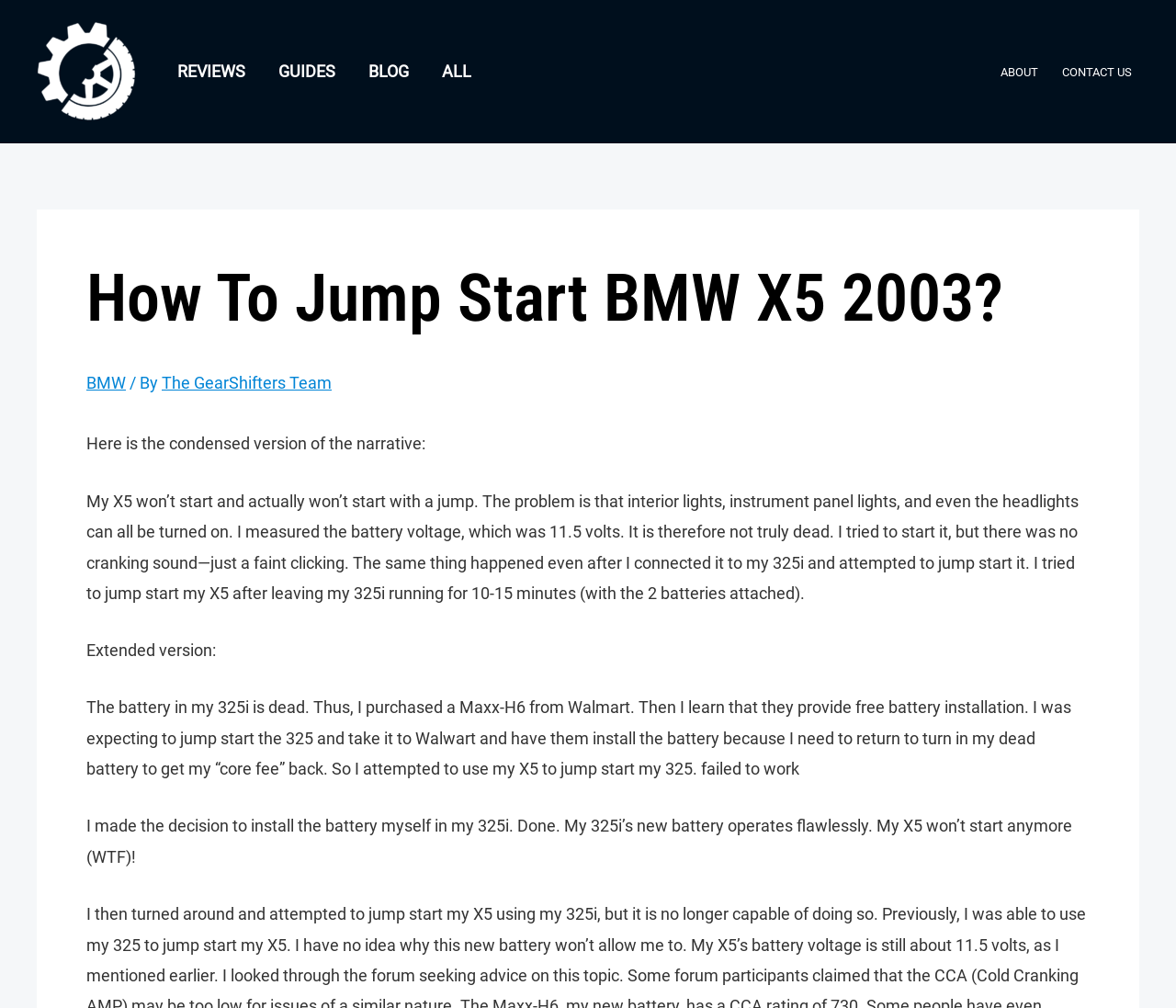Determine the bounding box coordinates for the HTML element mentioned in the following description: "The GearShifters Team". The coordinates should be a list of four floats ranging from 0 to 1, represented as [left, top, right, bottom].

[0.138, 0.37, 0.282, 0.39]